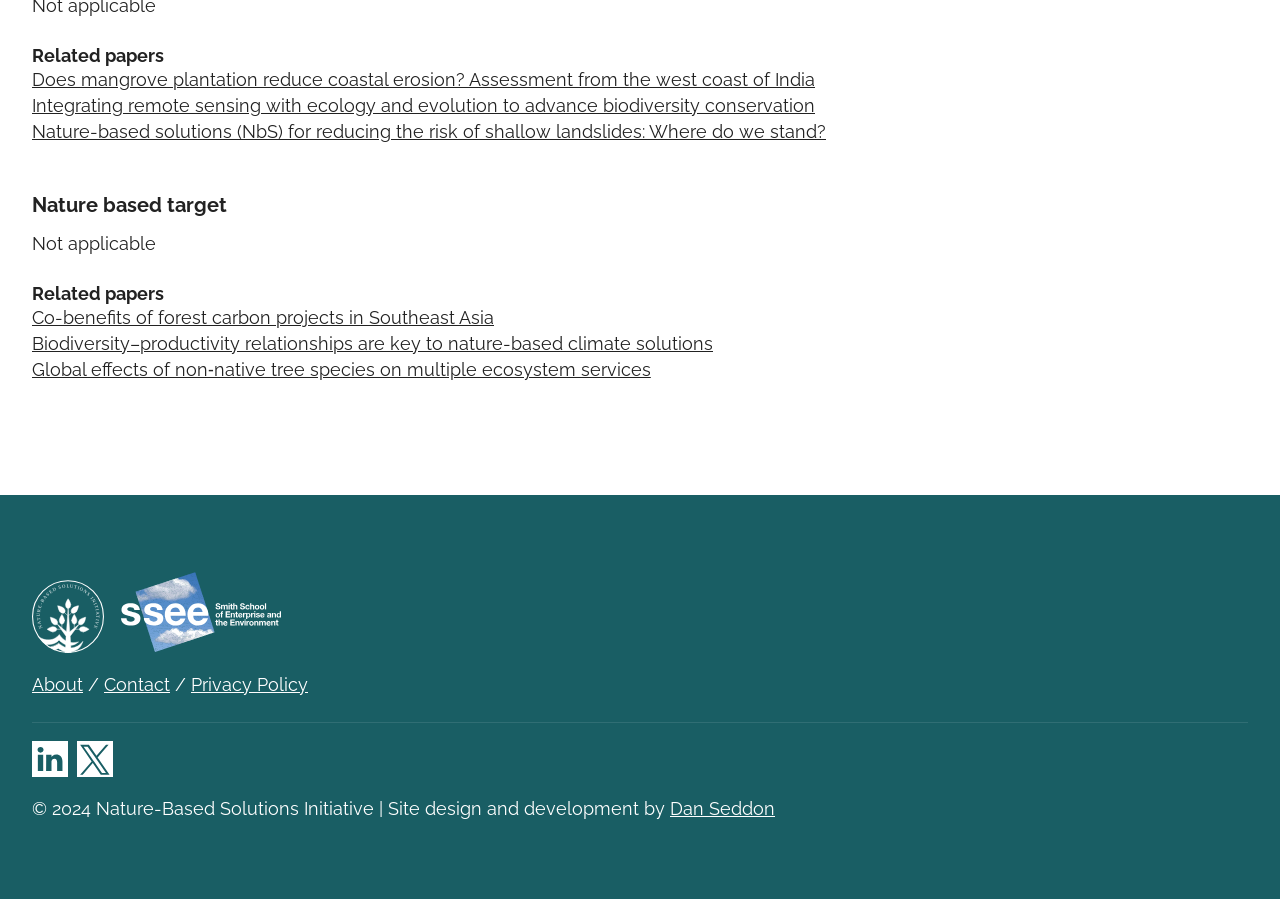Provide the bounding box coordinates of the area you need to click to execute the following instruction: "Click on 'Contact'".

[0.081, 0.751, 0.133, 0.773]